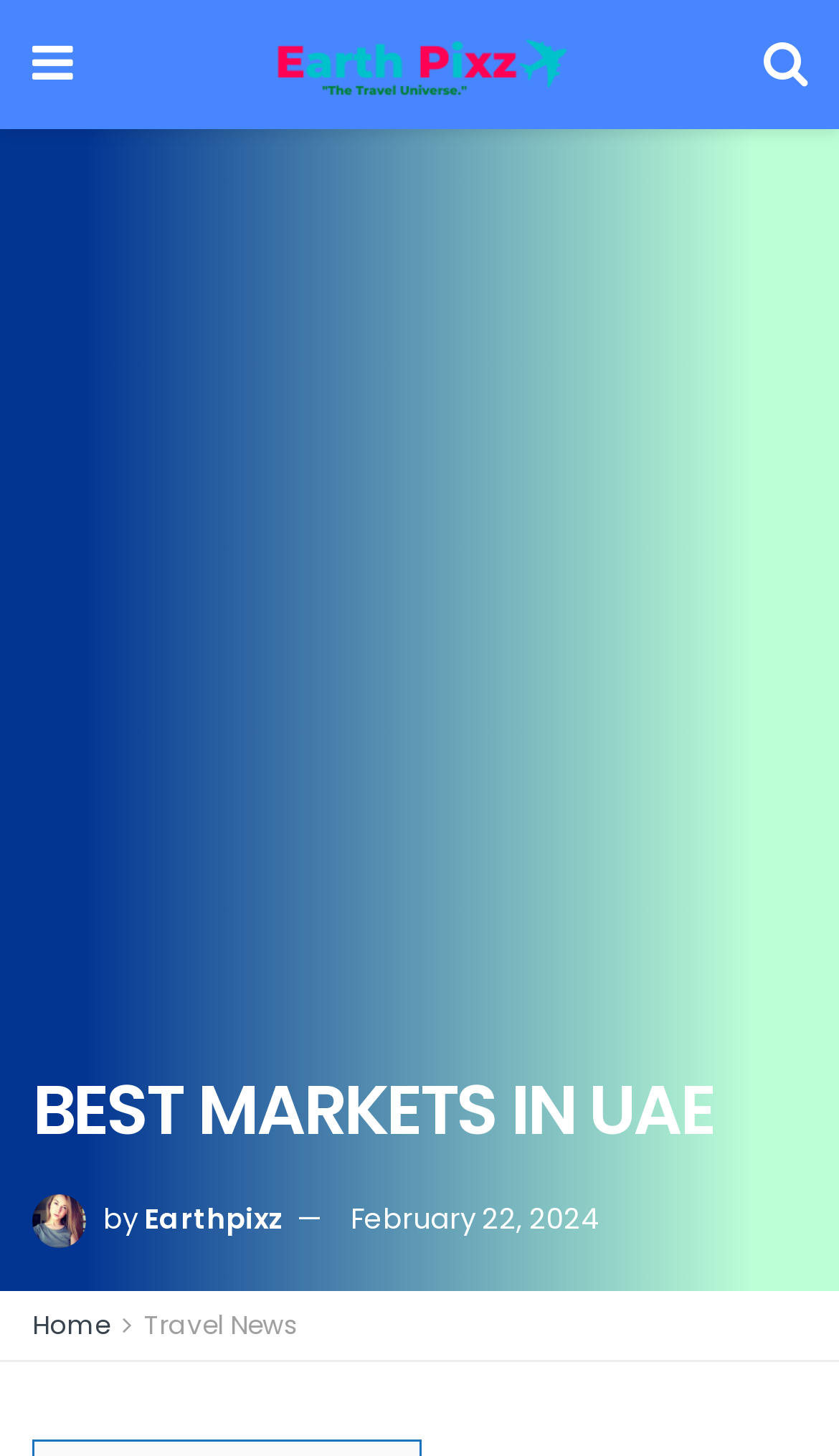What is the date of the article?
Using the image provided, answer with just one word or phrase.

February 22, 2024